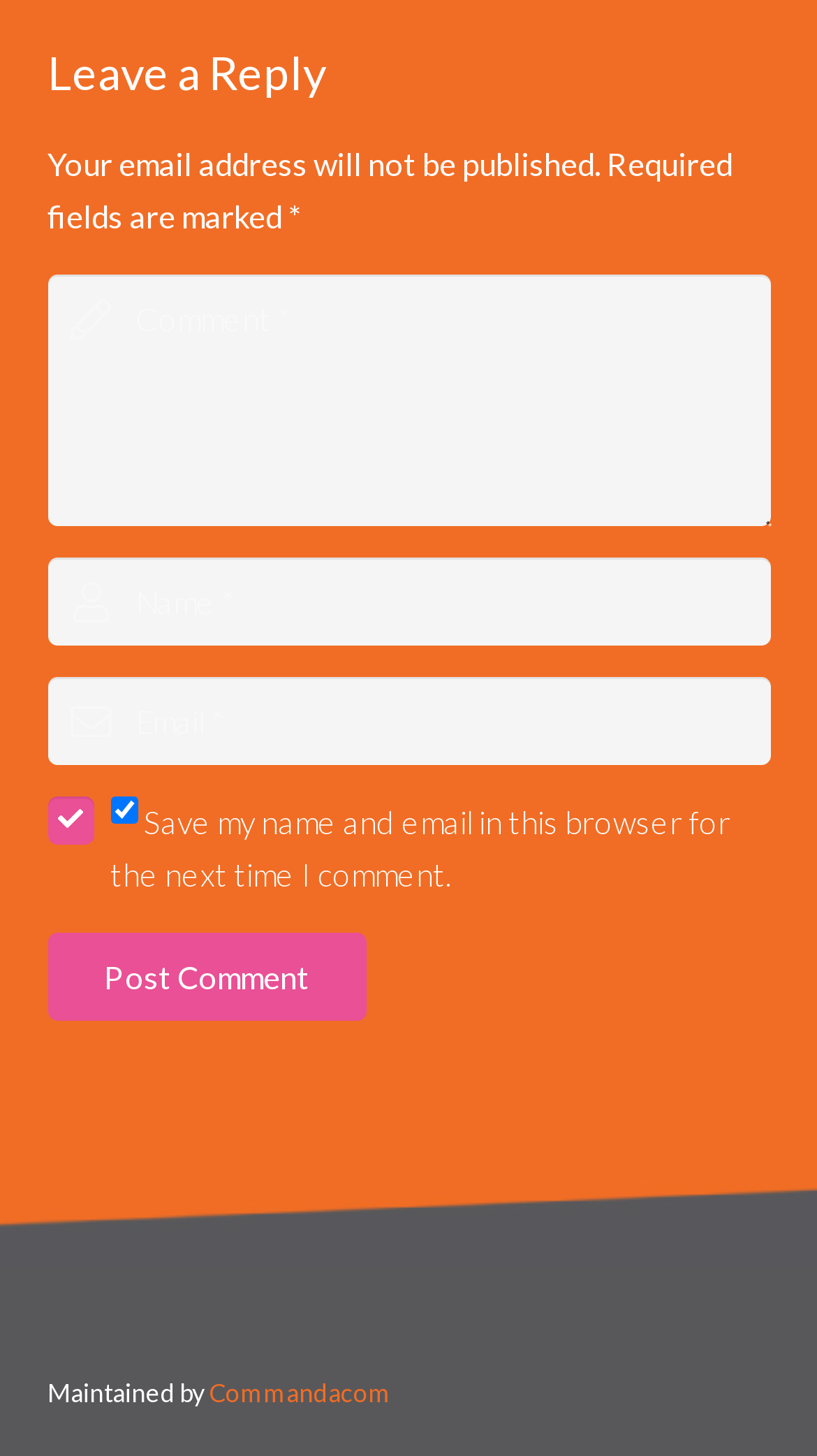What is the name of the website maintainer?
Carefully examine the image and provide a detailed answer to the question.

At the bottom of the webpage, there is a static text that reads 'Maintained by' followed by a link to 'Commandacom', which is the name of the website maintainer.